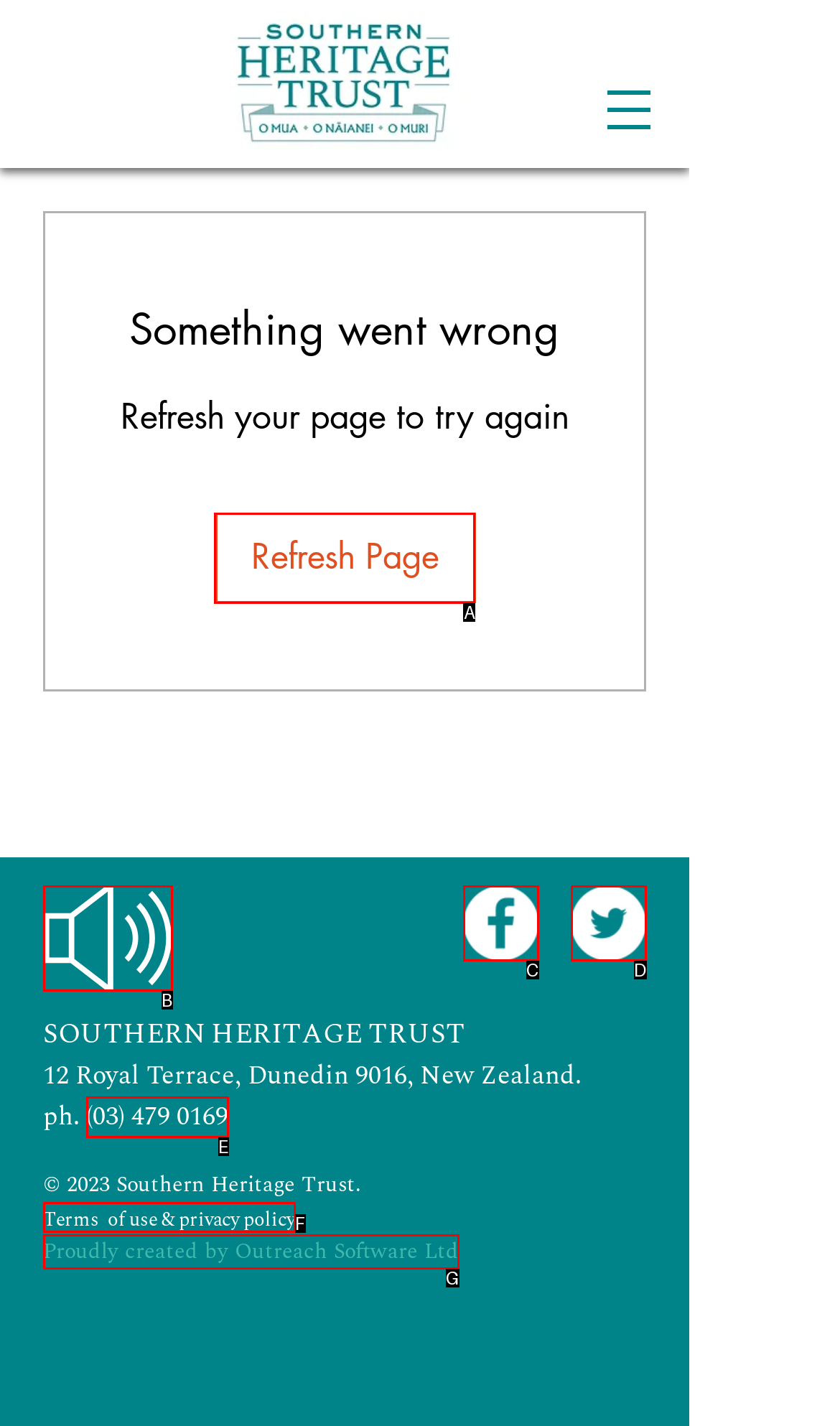Match the description: Refresh Page to one of the options shown. Reply with the letter of the best match.

A